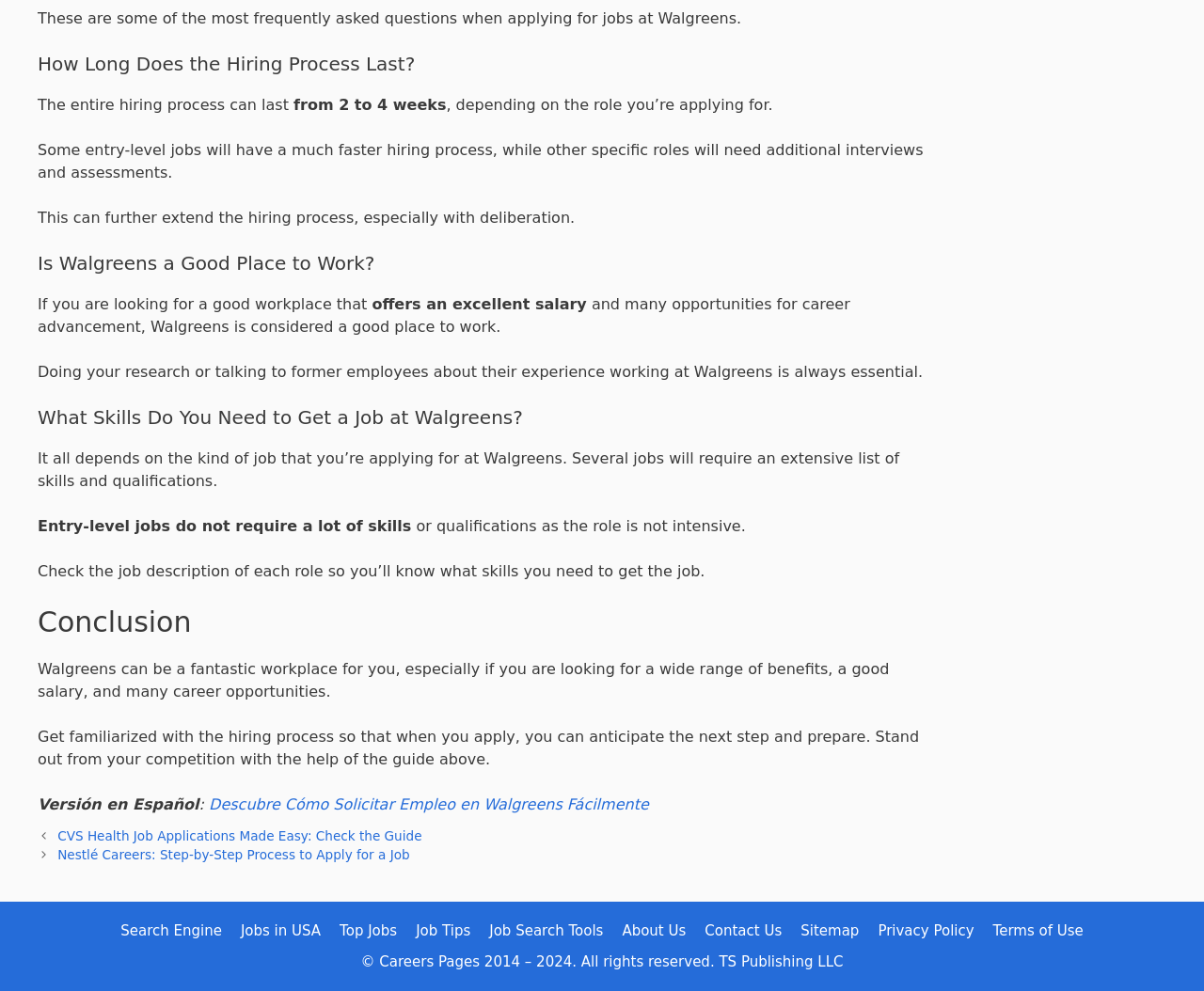Find the bounding box coordinates of the area to click in order to follow the instruction: "View job tips".

[0.345, 0.931, 0.391, 0.948]